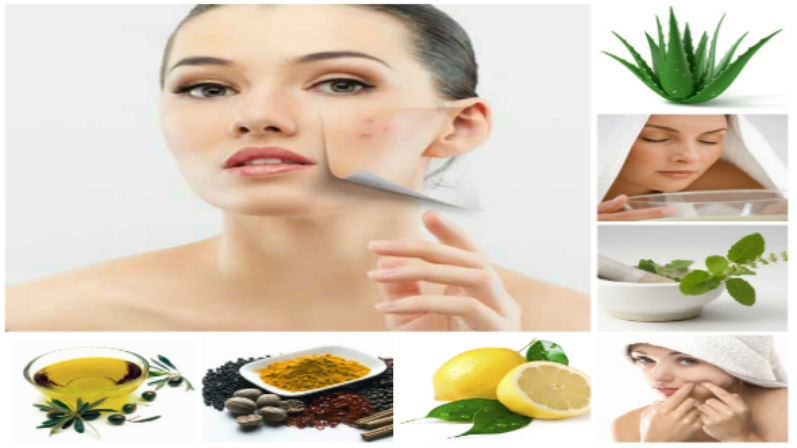What is the significance of the aloe vera?
Using the details from the image, give an elaborate explanation to answer the question.

The image of aloe vera is renowned for its soothing and healing effects on wounds and irritated skin, which is a natural remedy for skin health and well-being.